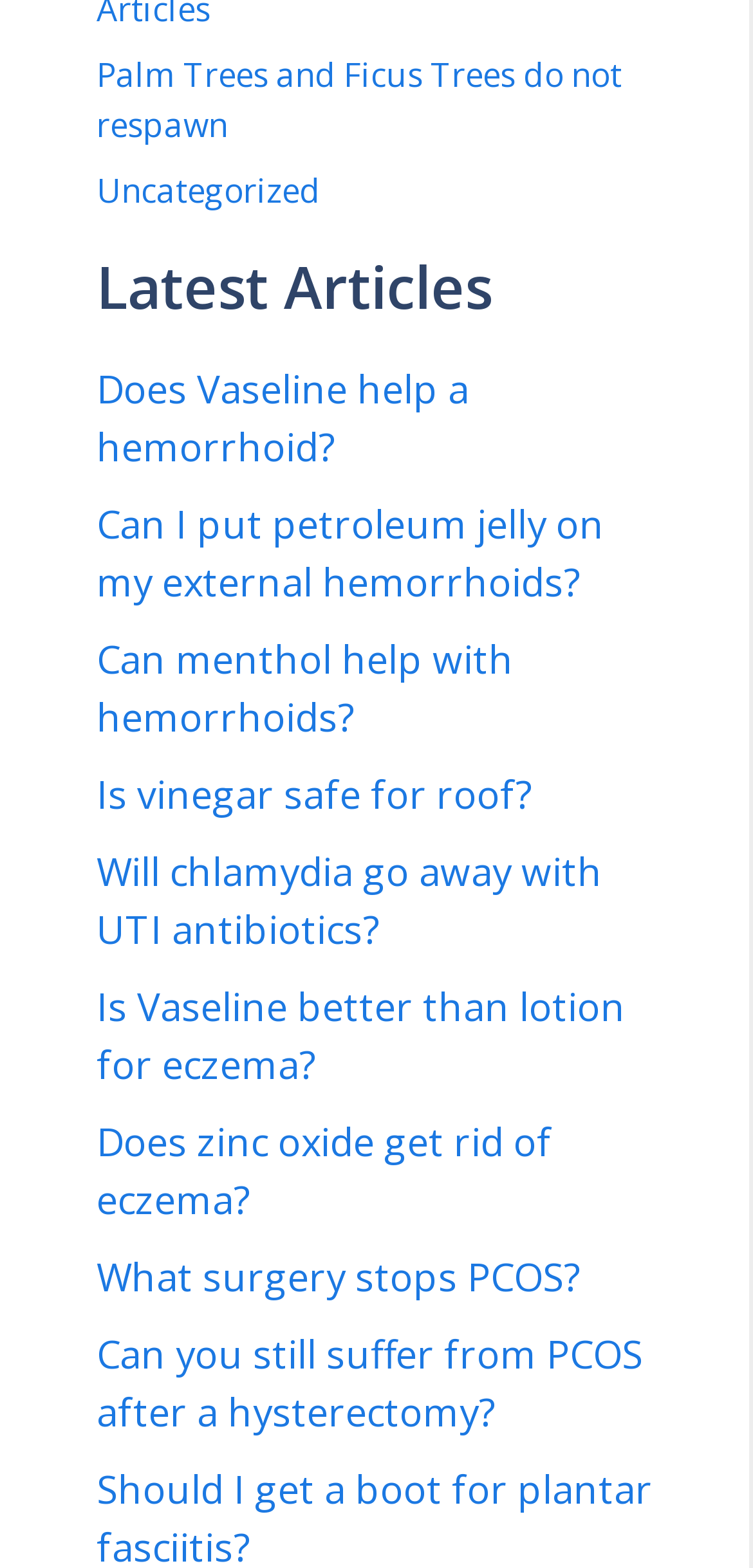Please identify the bounding box coordinates of the clickable area that will fulfill the following instruction: "View latest articles". The coordinates should be in the format of four float numbers between 0 and 1, i.e., [left, top, right, bottom].

[0.128, 0.161, 0.867, 0.206]